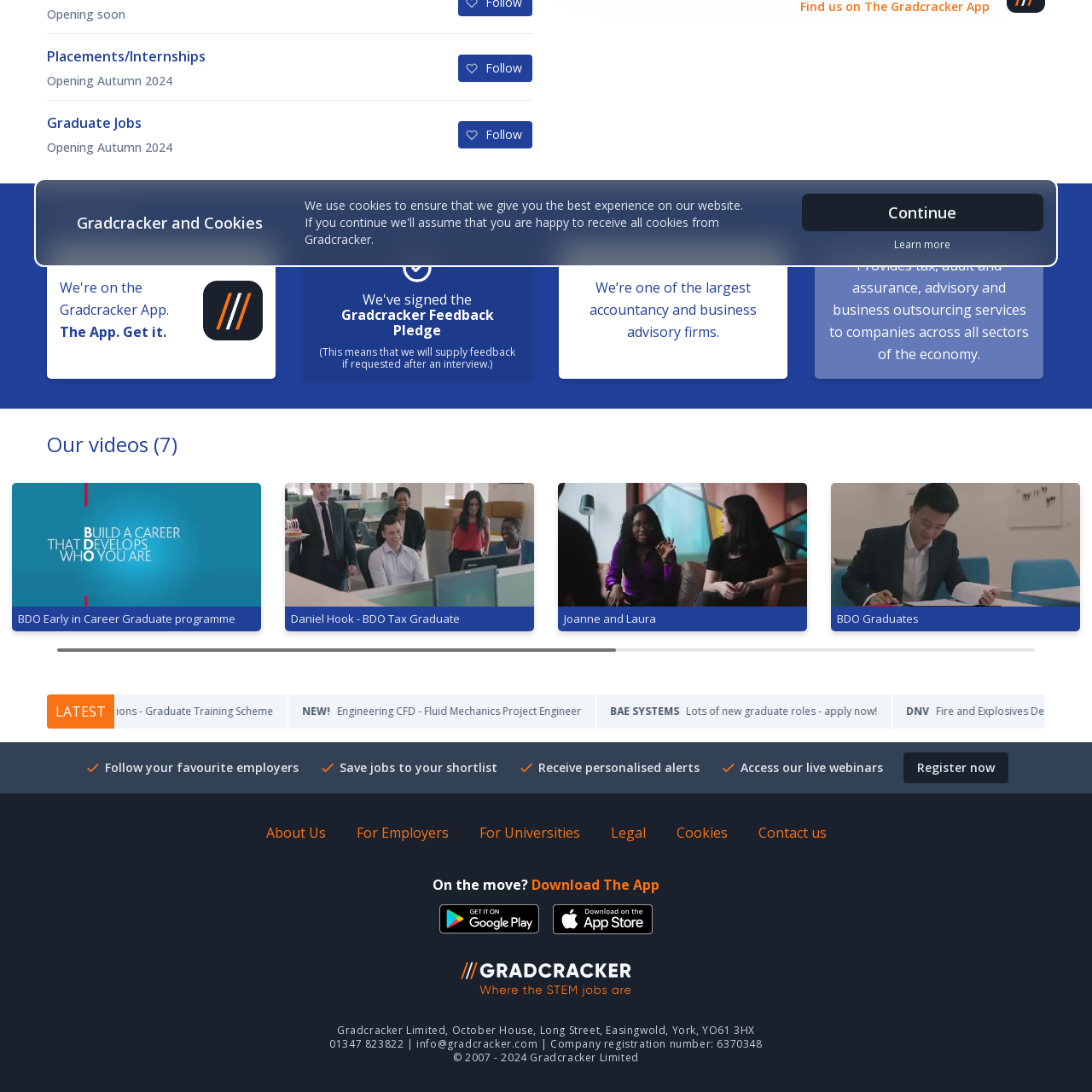Elaborate on the contents of the image highlighted by the red boundary in detail.

This image features an iconic logo representation associated with the "BDO Early in Career Graduate programme." The design likely reflects the values and brand identity of BDO, a prominent accountancy and business advisory firm. The logo symbolizes the opportunities available for graduates seeking to kickstart their careers within the organization. It serves as a visual representation of the support and guidance provided to young professionals entering the workforce. The image appears on a webpage that discusses graduate opportunities, underlining BDO's commitment to nurturing new talent in the field of accountancy and business services.